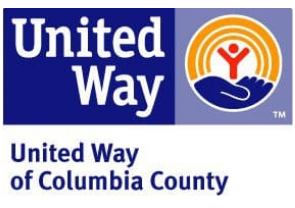Identify and describe all the elements present in the image.

The image features the logo of the United Way of Columbia County. It showcases a vibrant design where a stylized figure with arms raised in red is positioned above a blue hand, symbolizing support and assistance. This figure is encircled by concentric arcs of orange and yellow, suggesting warmth and community. Below the imagery, the text reads "United Way of Columbia County," emphasizing the organization's focus on local community engagement and philanthropic efforts. The overall design conveys a message of hope, unity, and empowerment within the community.